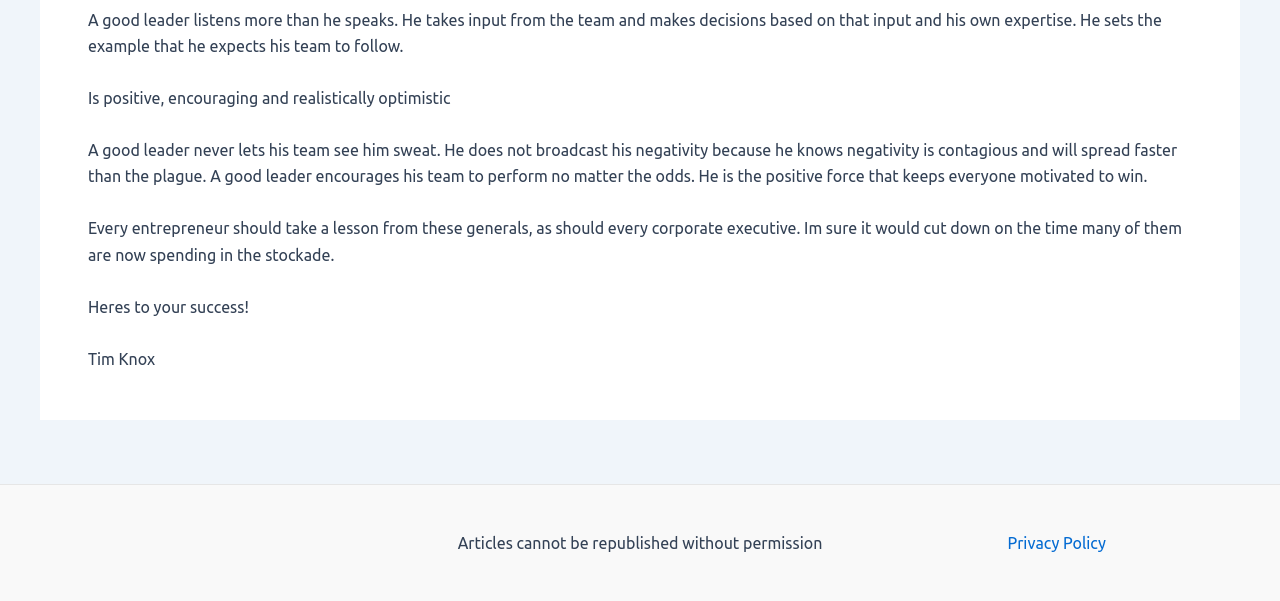Please answer the following question using a single word or phrase: 
What is the tone of the leader according to the text?

Positive